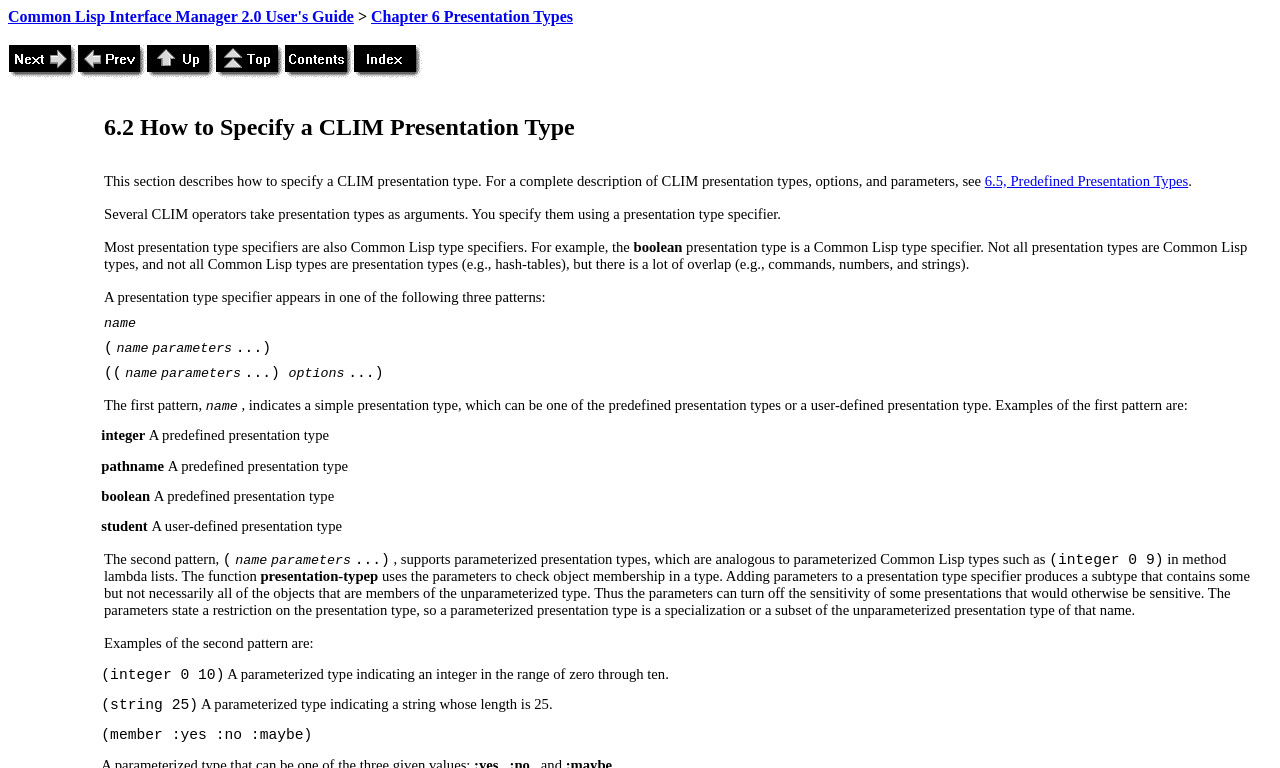Please locate the clickable area by providing the bounding box coordinates to follow this instruction: "Go to Top".

[0.168, 0.083, 0.222, 0.105]